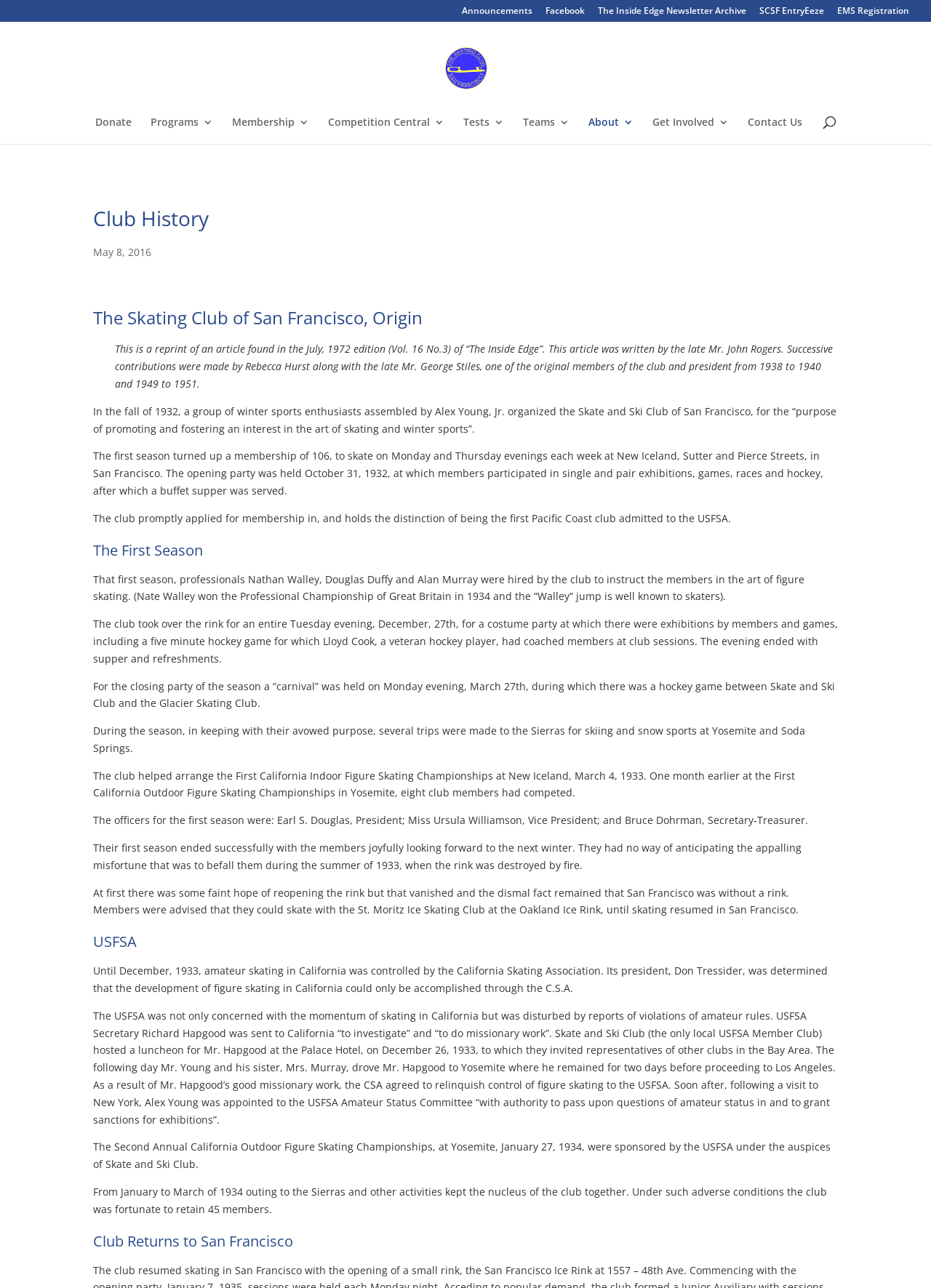Write a detailed summary of the webpage.

The webpage is about the history of the Skating Club of San Francisco. At the top, there are several links to different sections of the website, including "Announcements", "Facebook", and "Donate". Below these links, there is a logo of the Skating Club of San Francisco, accompanied by a link to the club's homepage.

On the left side of the page, there are several links to different programs and sections of the website, including "Programs 3", "Membership 3", and "Competition Central 3". Below these links, there is a search box where users can search for specific content on the website.

The main content of the webpage is a historical article about the Skating Club of San Francisco. The article is divided into several sections, each with a heading. The first section is titled "Club History" and provides an introduction to the club's history. The second section is titled "The Skating Club of San Francisco, Origin" and describes the club's founding in 1932.

The article then goes on to describe the club's first season, including its membership, events, and activities. There are several paragraphs of text that provide detailed information about the club's history, including its early struggles and successes.

Throughout the article, there are several headings that break up the content and provide a clear structure to the page. The headings include "The First Season", "USFSA", and "Club Returns to San Francisco". The article concludes with a description of the club's return to San Francisco after a period of adversity.

Overall, the webpage is well-organized and easy to navigate, with clear headings and a logical structure. The content is informative and provides a detailed history of the Skating Club of San Francisco.